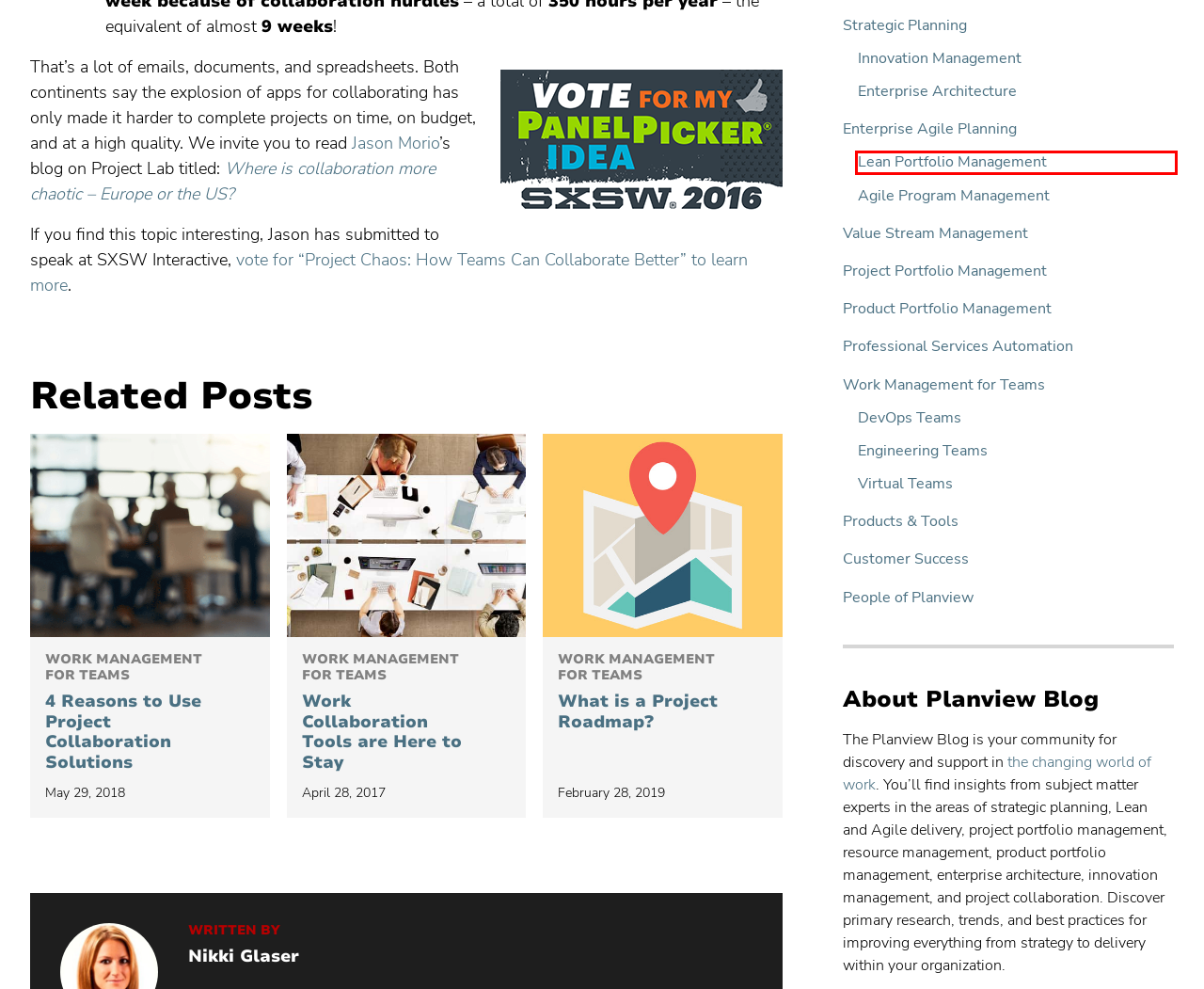Check out the screenshot of a webpage with a red rectangle bounding box. Select the best fitting webpage description that aligns with the new webpage after clicking the element inside the bounding box. Here are the candidates:
A. Effective Work Collaboration for the Workforce - Blog | Planview
B. Strategic Planning Blog Posts - Planview Blog
C. Lean Portfolio Management Blog Posts - Planview Blog
D. DevOps Teams Blog Posts - Planview Blog
E. People of Planview Blog Posts - Planview Blog
F. PPM Customer Success - Blog | Planview
G. Agile Program Management Blog Posts - Planview Blog
H. Engineering Teams Blog Posts - Planview Blog

C